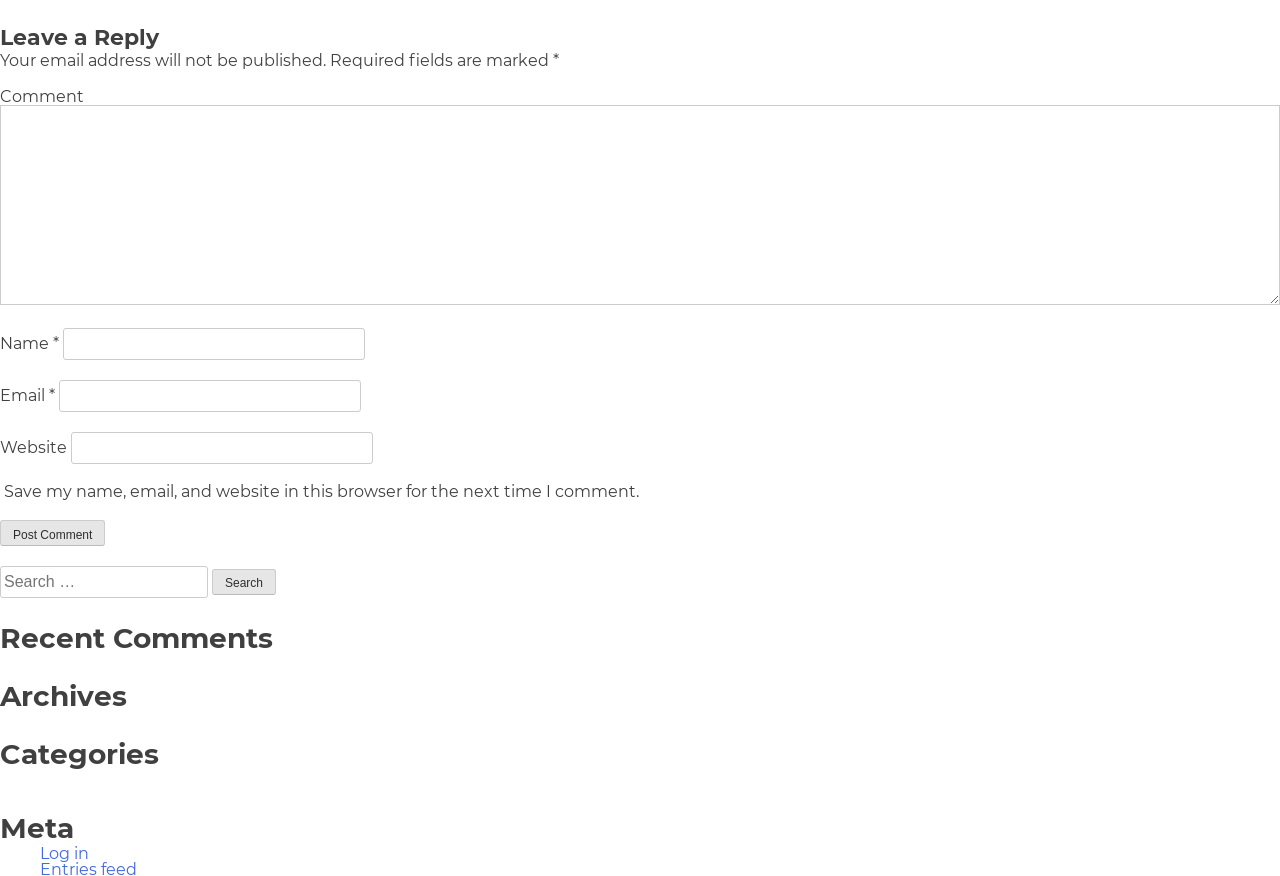Provide the bounding box coordinates of the HTML element described by the text: "parent_node: Website name="url"". The coordinates should be in the format [left, top, right, bottom] with values between 0 and 1.

[0.055, 0.494, 0.291, 0.53]